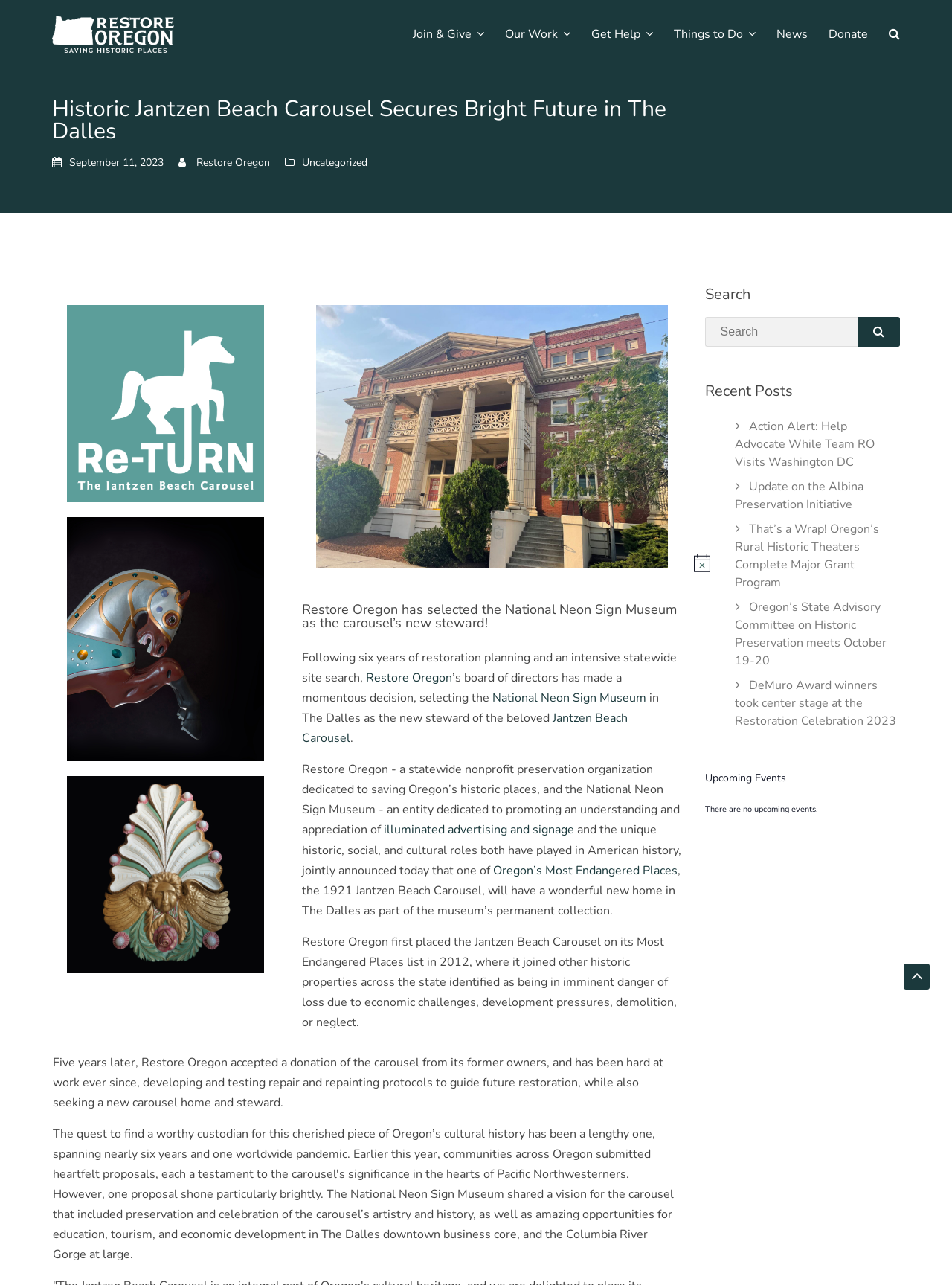Pinpoint the bounding box coordinates of the element that must be clicked to accomplish the following instruction: "Click on the 'Restore Oregon' link". The coordinates should be in the format of four float numbers between 0 and 1, i.e., [left, top, right, bottom].

[0.055, 0.019, 0.182, 0.032]